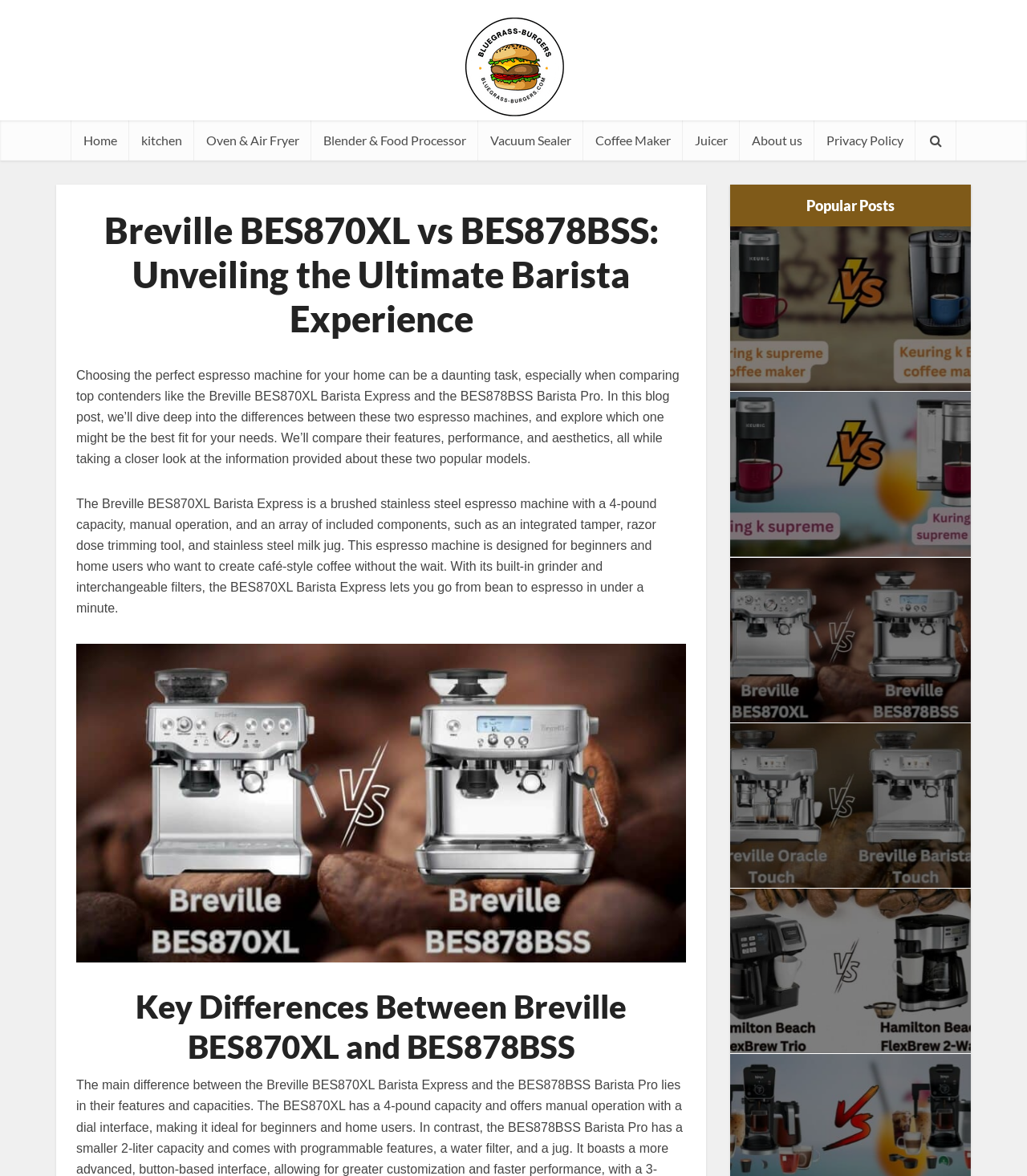Identify the bounding box coordinates for the UI element described as follows: Juicer. Use the format (top-left x, top-left y, bottom-right x, bottom-right y) and ensure all values are floating point numbers between 0 and 1.

[0.665, 0.102, 0.72, 0.137]